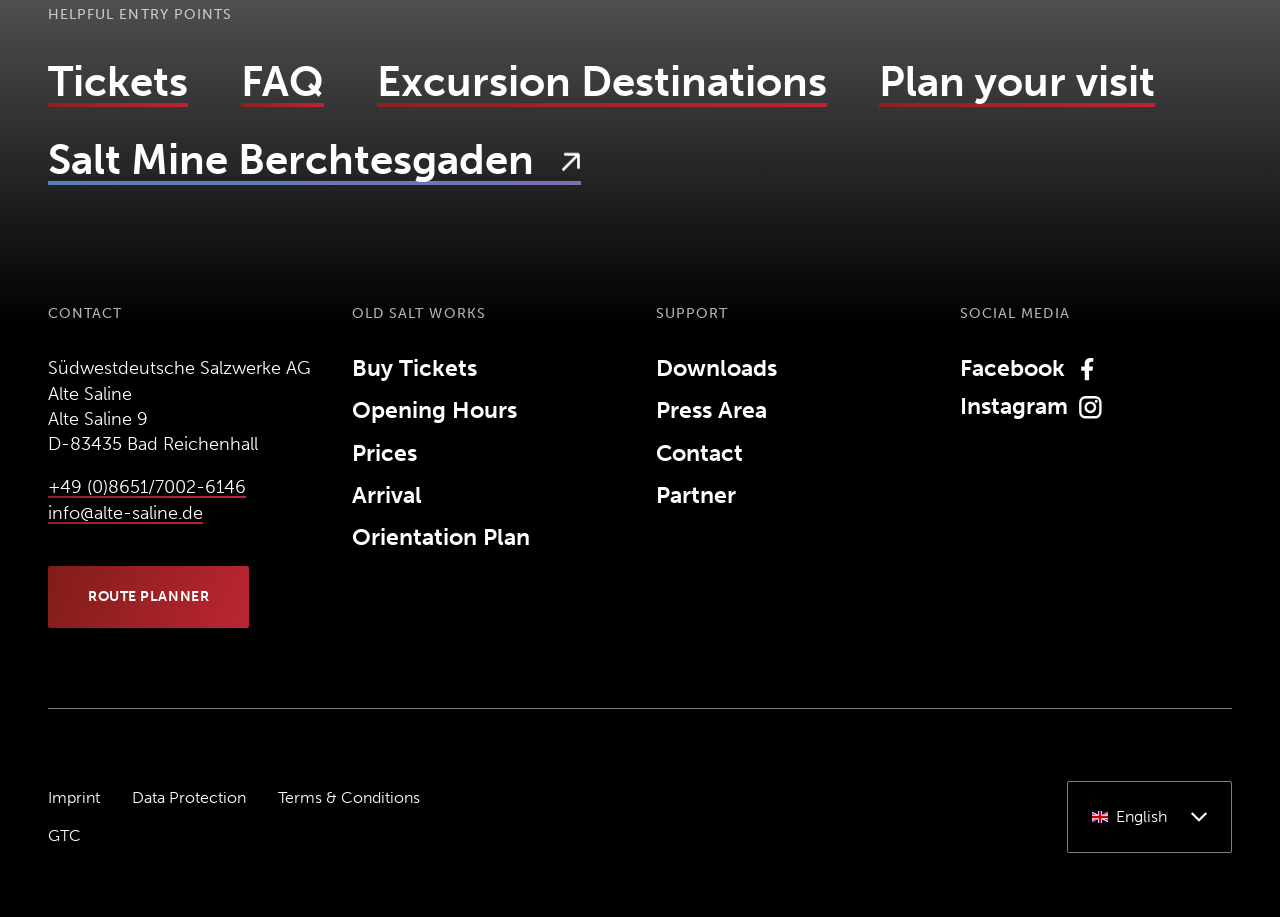Determine the bounding box coordinates for the HTML element described here: "title="made by pixelart - pixelart.at"".

[0.447, 0.878, 0.553, 0.905]